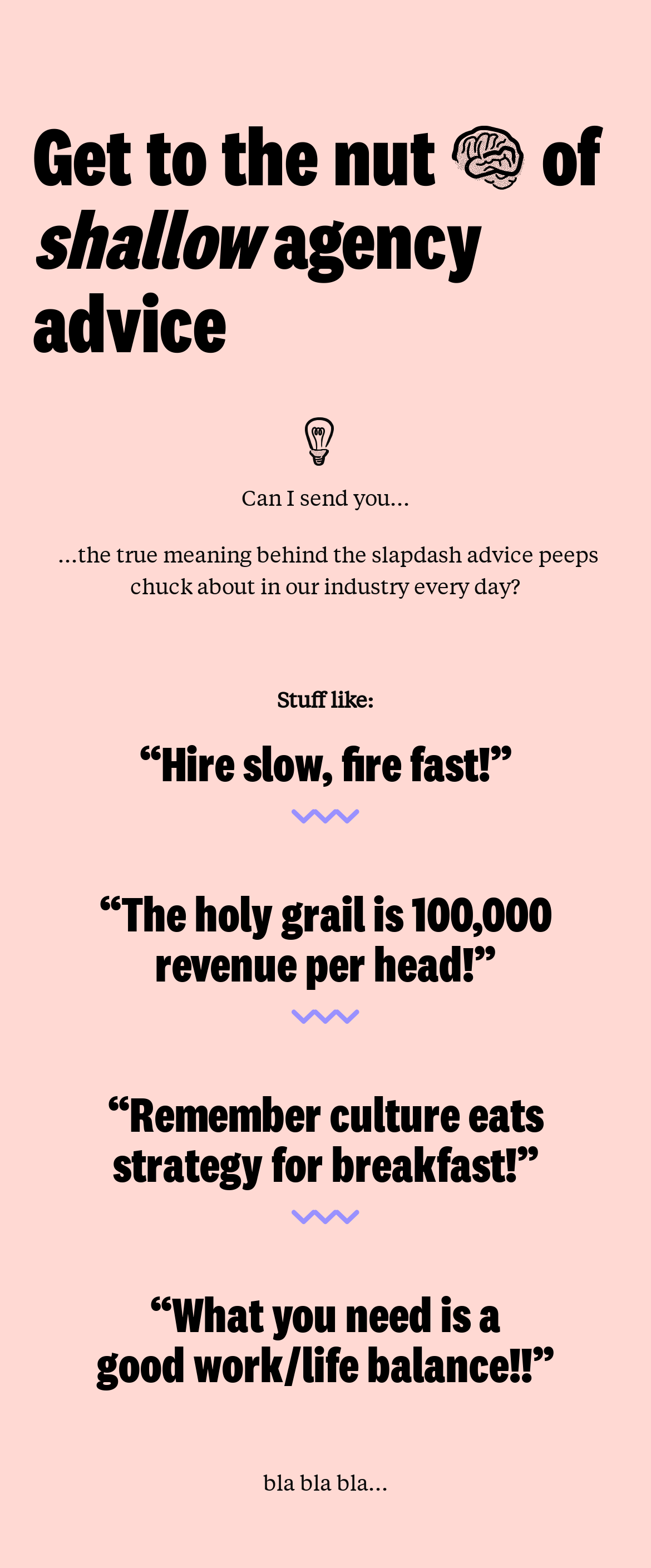Determine the main headline of the webpage and provide its text.

Get to the nut  of shallow agency advice